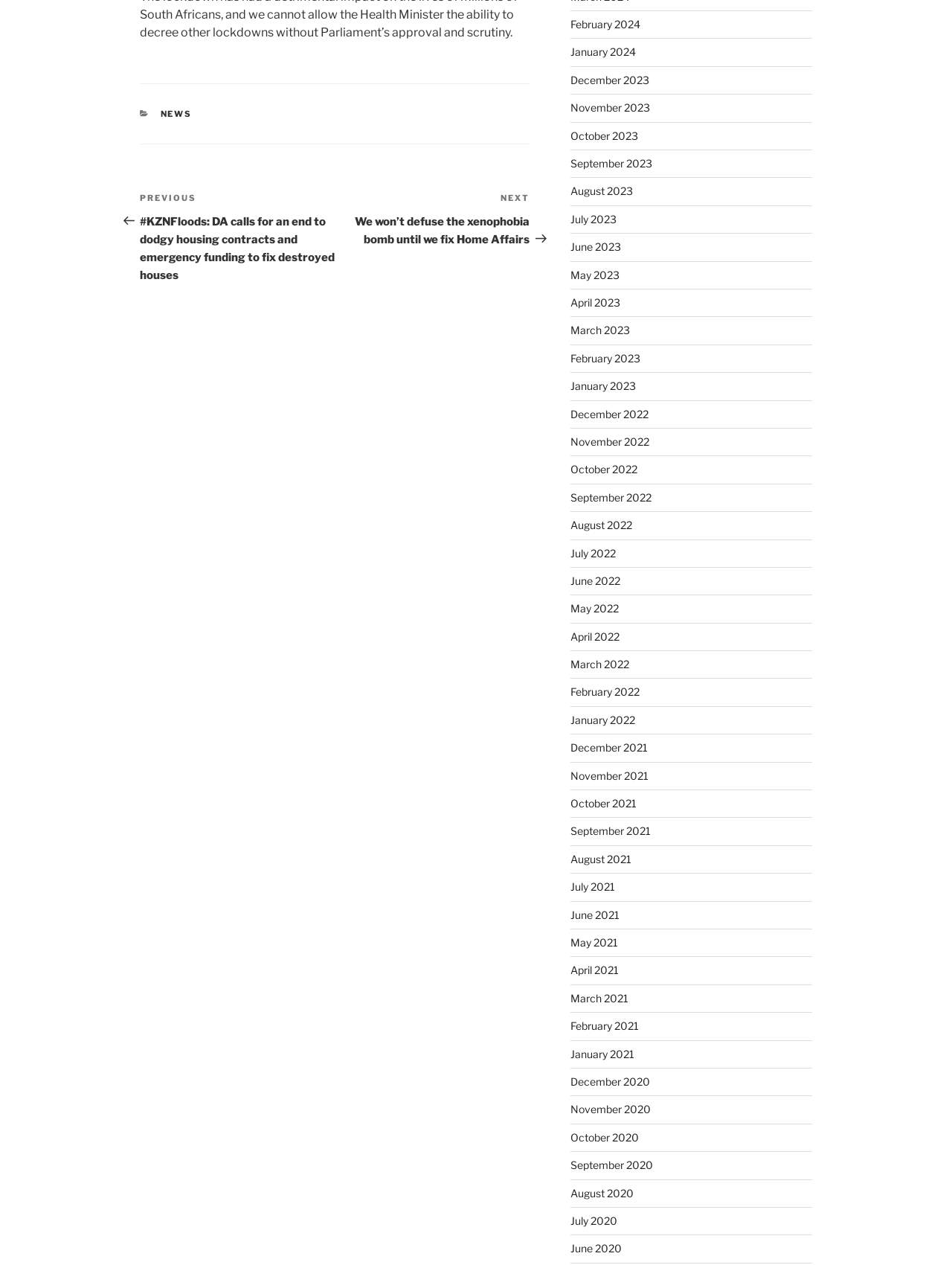How many months are listed on this webpage?
Provide a fully detailed and comprehensive answer to the question.

I counted the number of link elements with month and year information, starting from February 2024 and going back to December 2020, and found a total of 36 months listed.